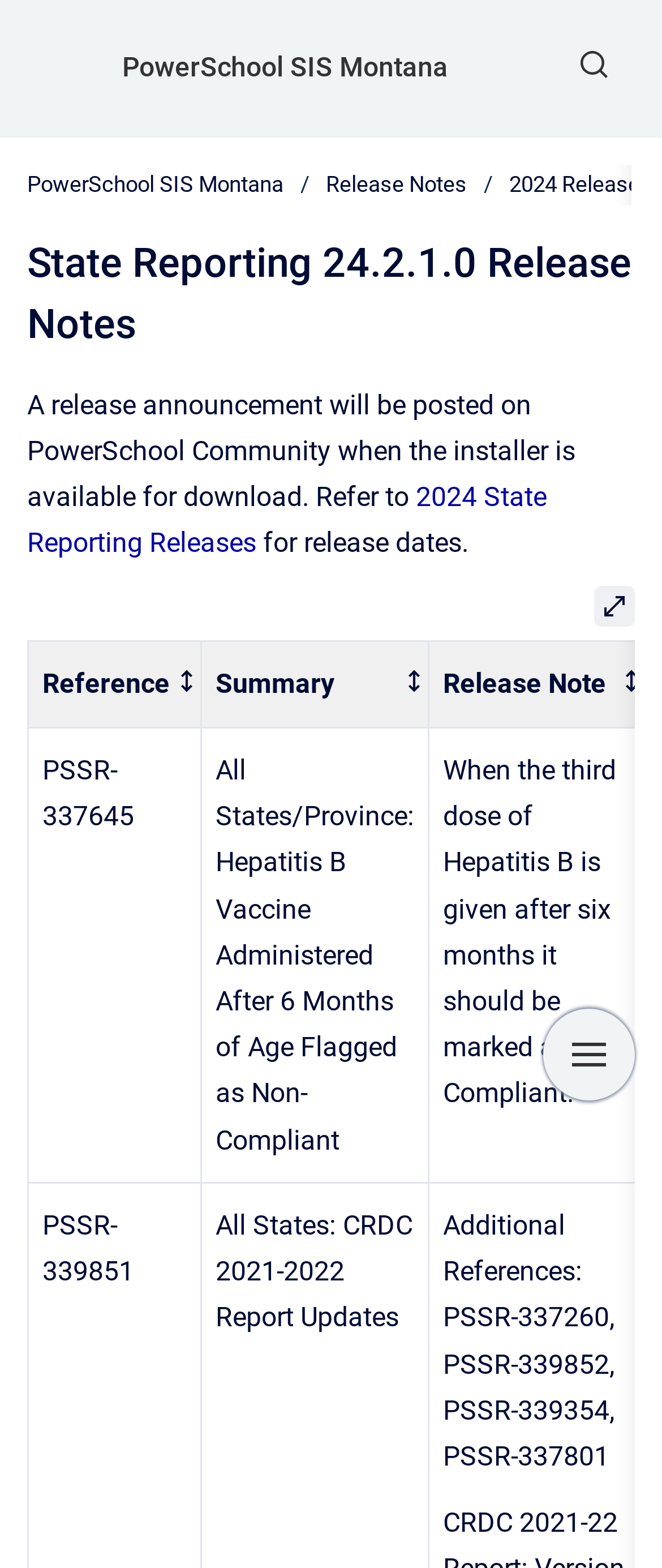Based on the element description Summary, identify the bounding box of the UI element in the given webpage screenshot. The coordinates should be in the format (top-left x, top-left y, bottom-right x, bottom-right y) and must be between 0 and 1.

[0.304, 0.409, 0.647, 0.464]